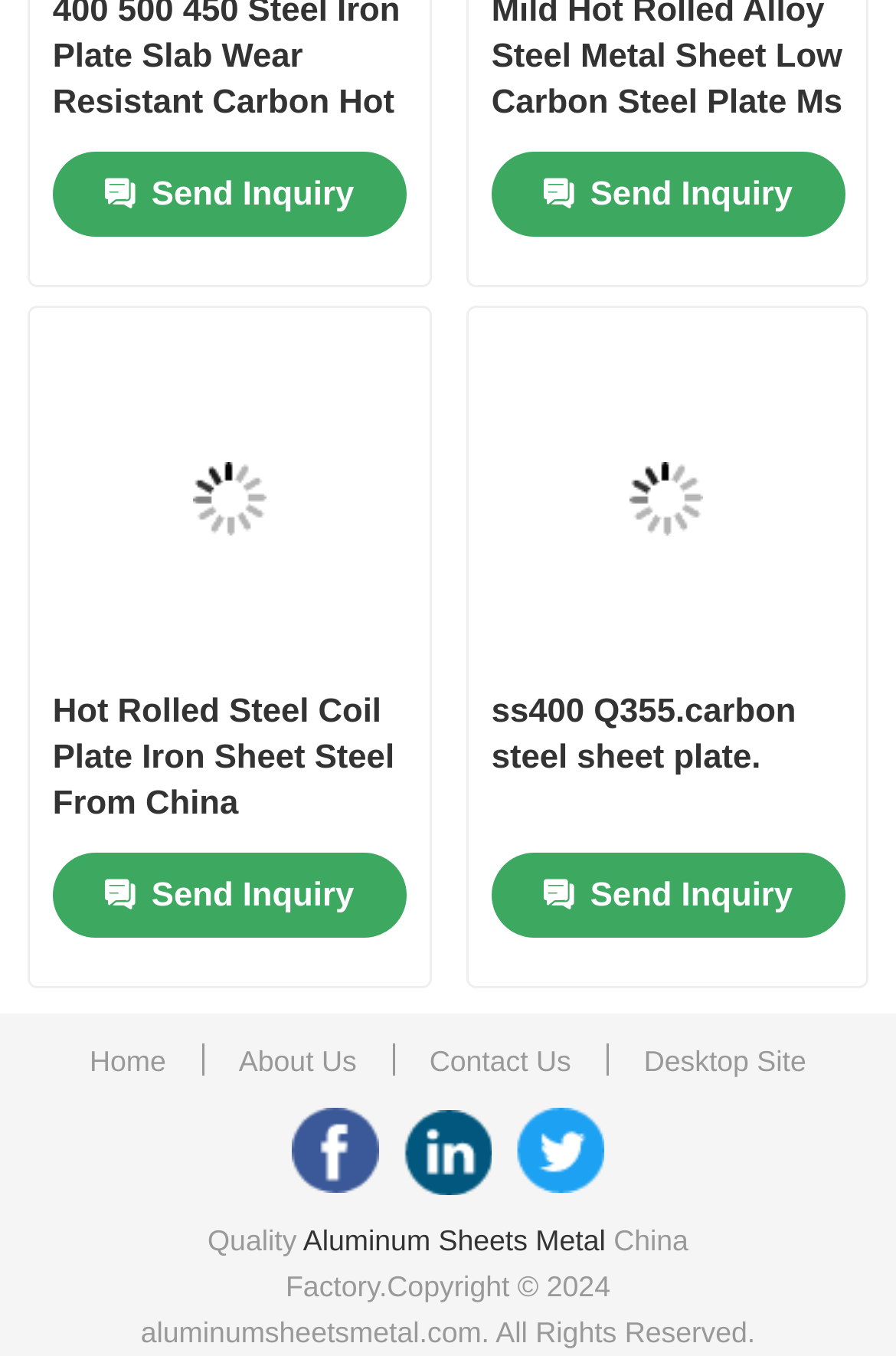Bounding box coordinates are specified in the format (top-left x, top-left y, bottom-right x, bottom-right y). All values are floating point numbers bounded between 0 and 1. Please provide the bounding box coordinate of the region this sentence describes: Aluminum Round Bar

[0.08, 0.874, 0.92, 0.967]